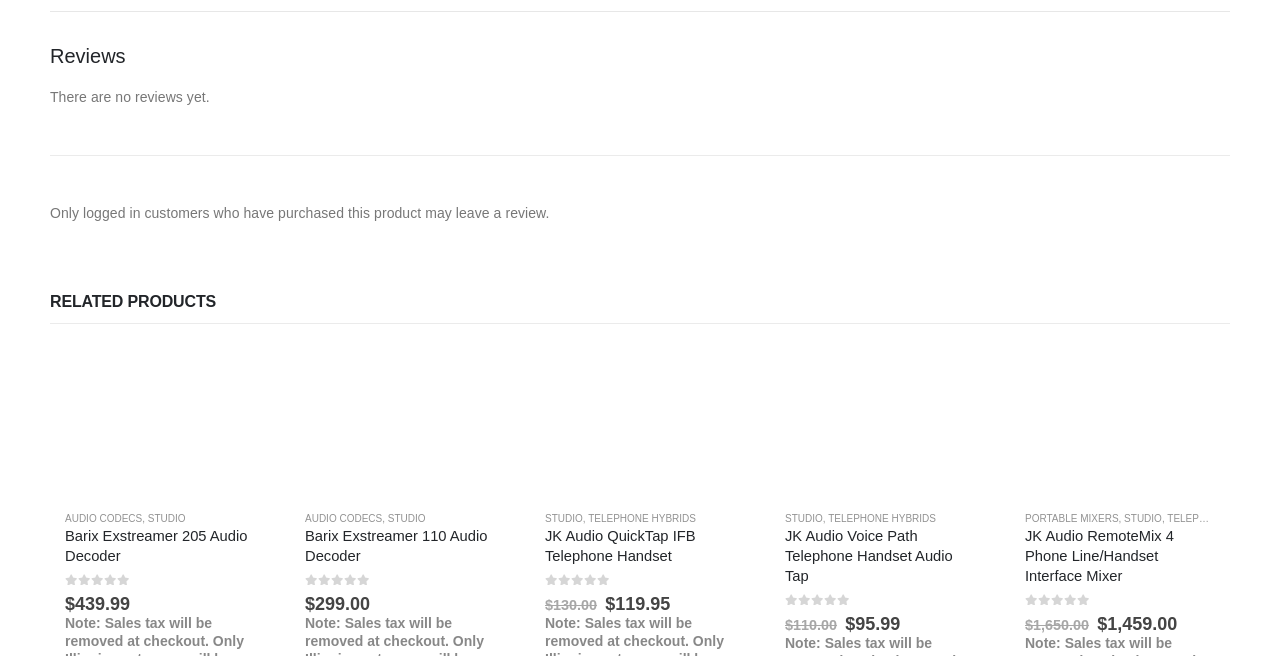Give a one-word or short phrase answer to this question: 
What is the price of the second product?

$299.00